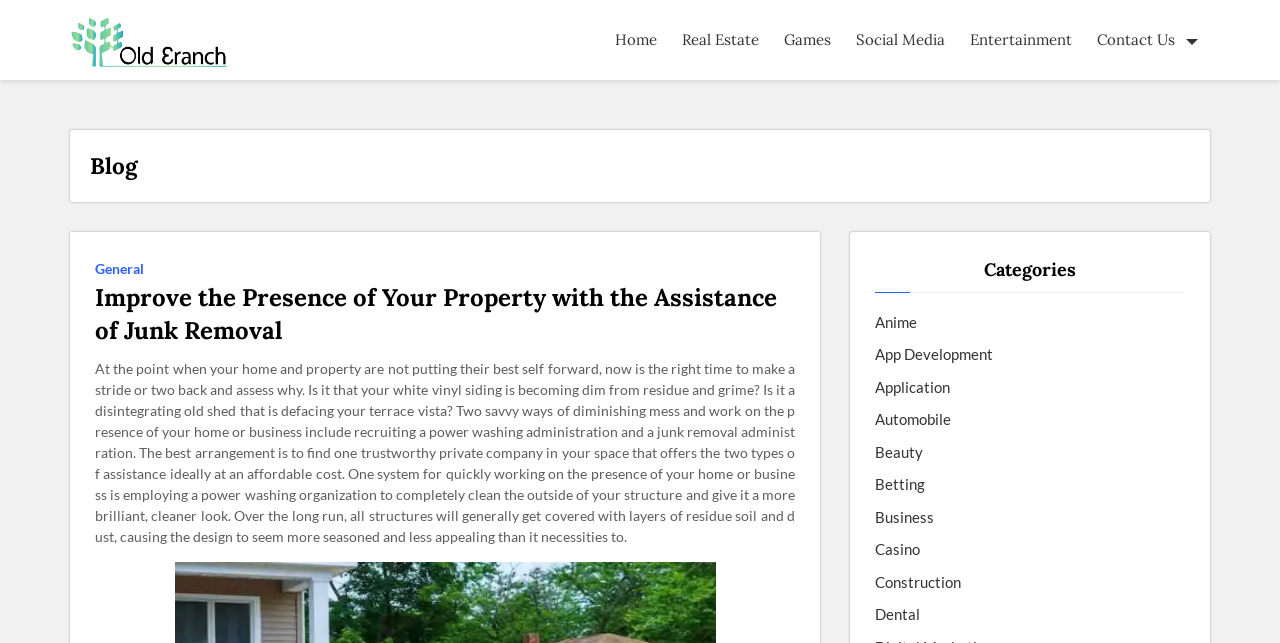Given the element description Construction, identify the bounding box coordinates for the UI element on the webpage screenshot. The format should be (top-left x, top-left y, bottom-right x, bottom-right y), with values between 0 and 1.

[0.684, 0.888, 0.751, 0.923]